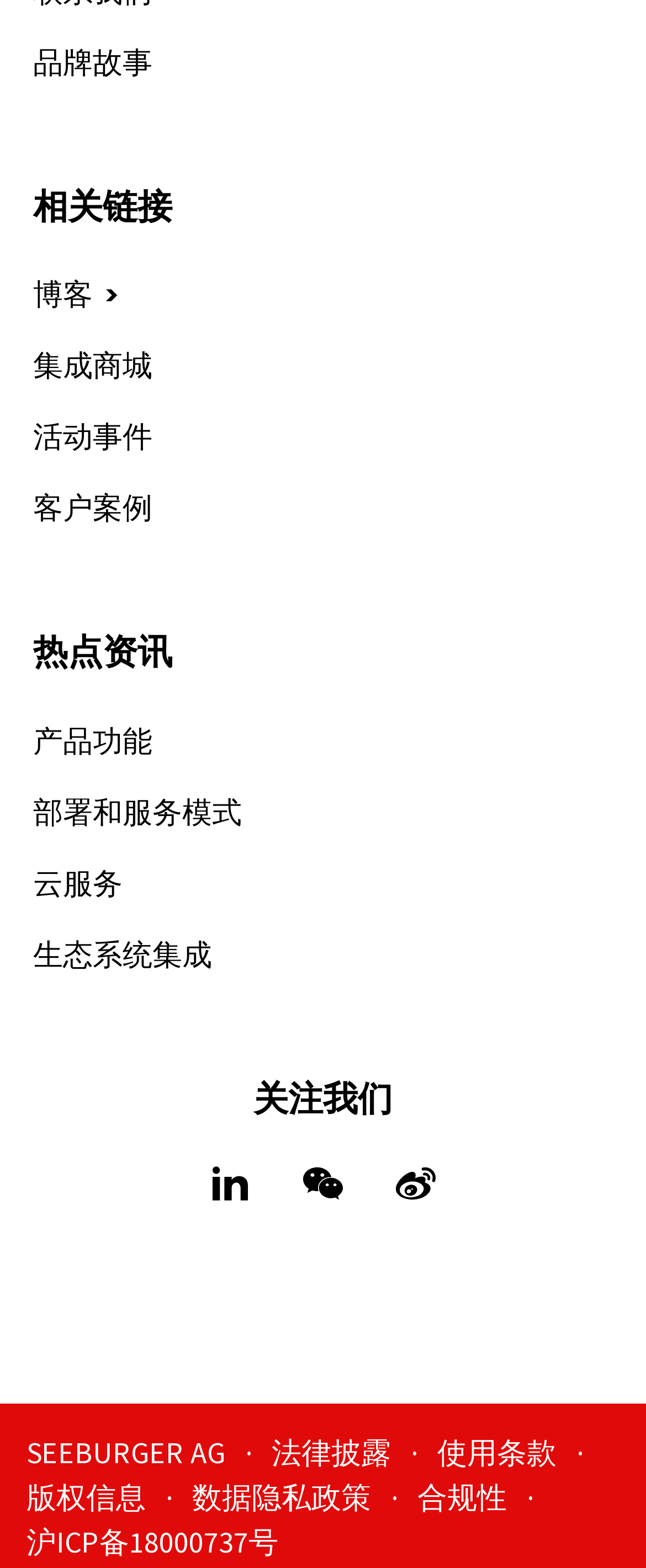Show the bounding box coordinates of the element that should be clicked to complete the task: "Follow on LinkedIn".

[0.326, 0.748, 0.387, 0.773]